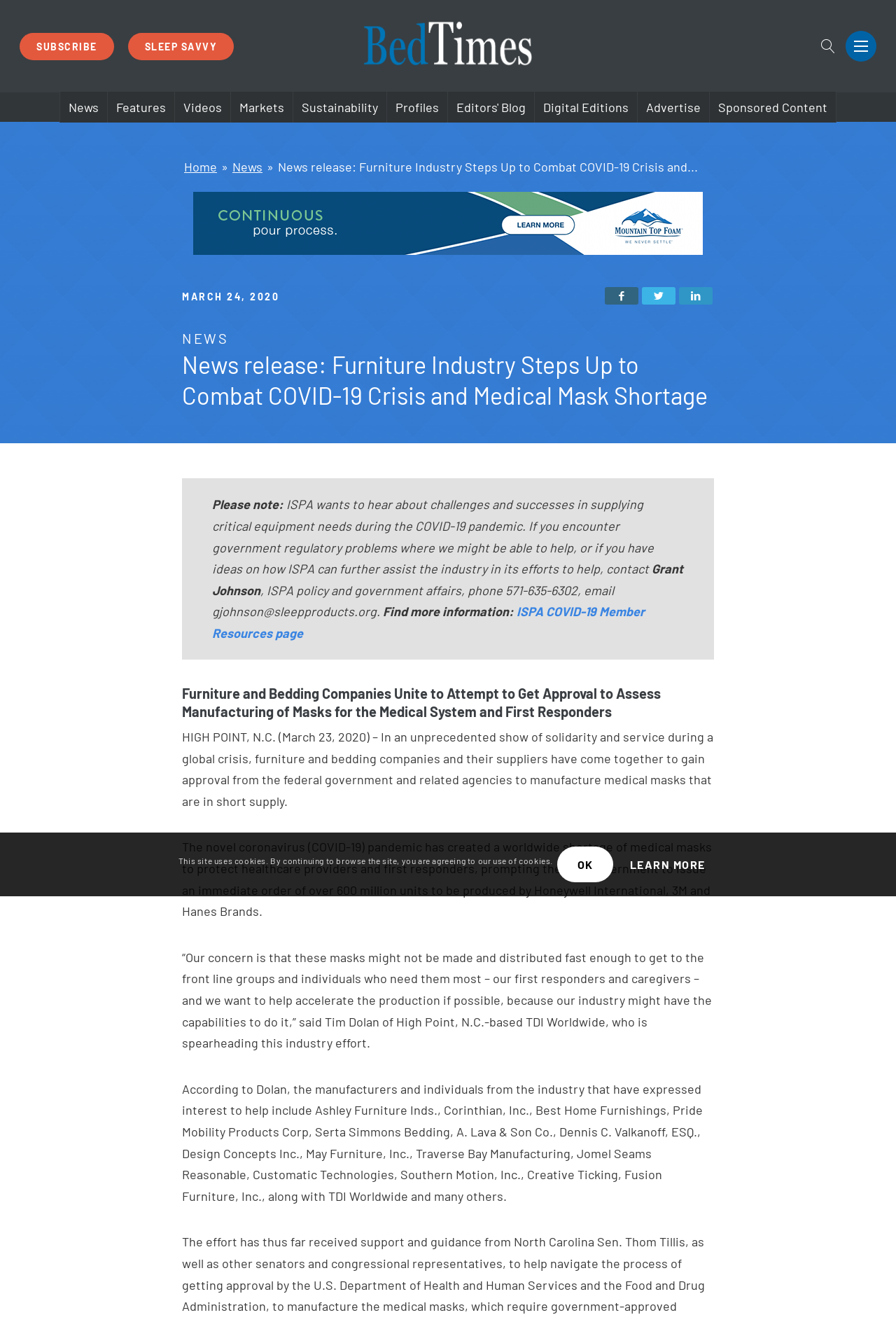Predict the bounding box coordinates for the UI element described as: "Digital Editions". The coordinates should be four float numbers between 0 and 1, presented as [left, top, right, bottom].

[0.596, 0.07, 0.711, 0.093]